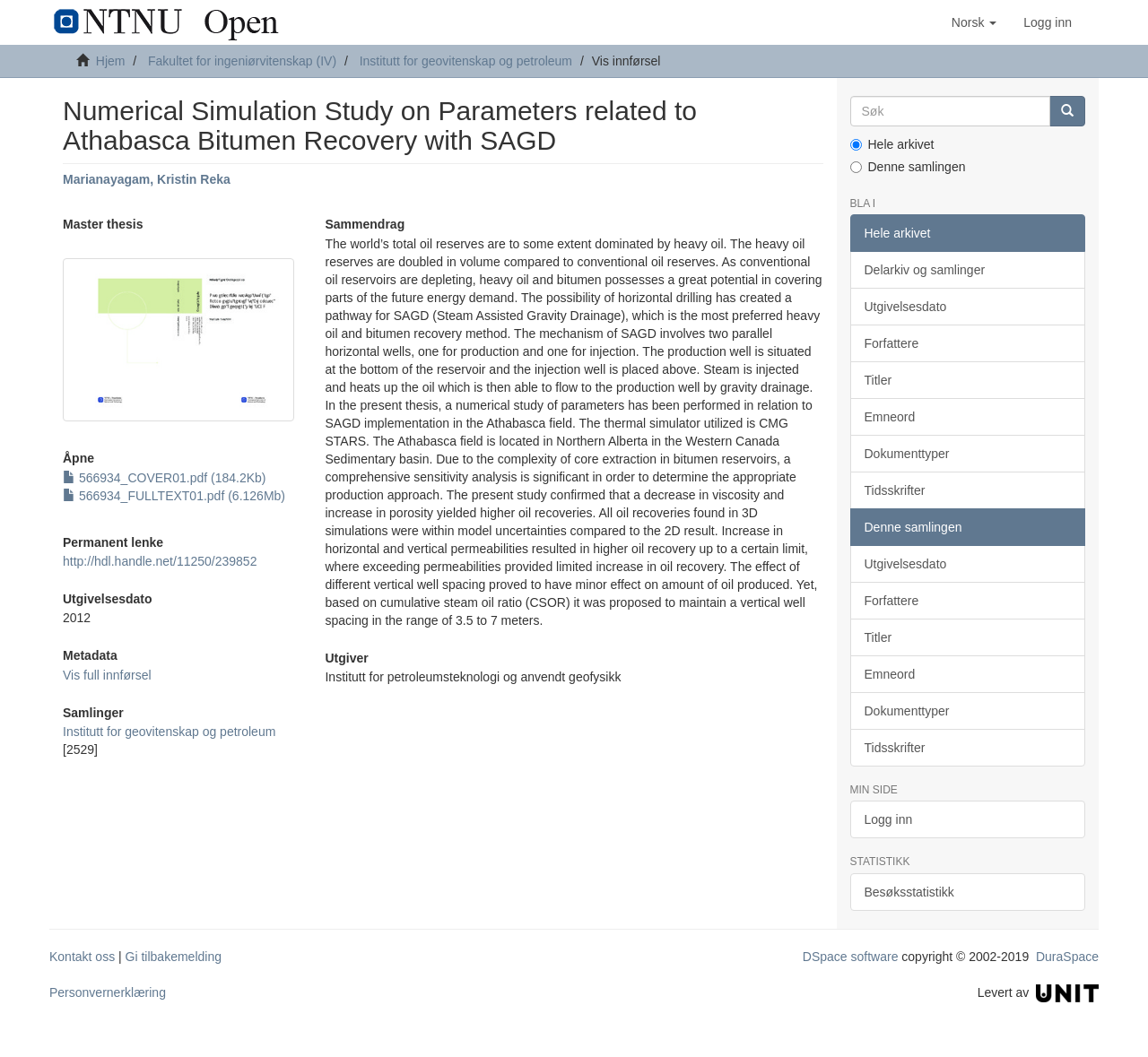Please identify the coordinates of the bounding box for the clickable region that will accomplish this instruction: "Open the 'Master thesis' page".

[0.055, 0.206, 0.26, 0.219]